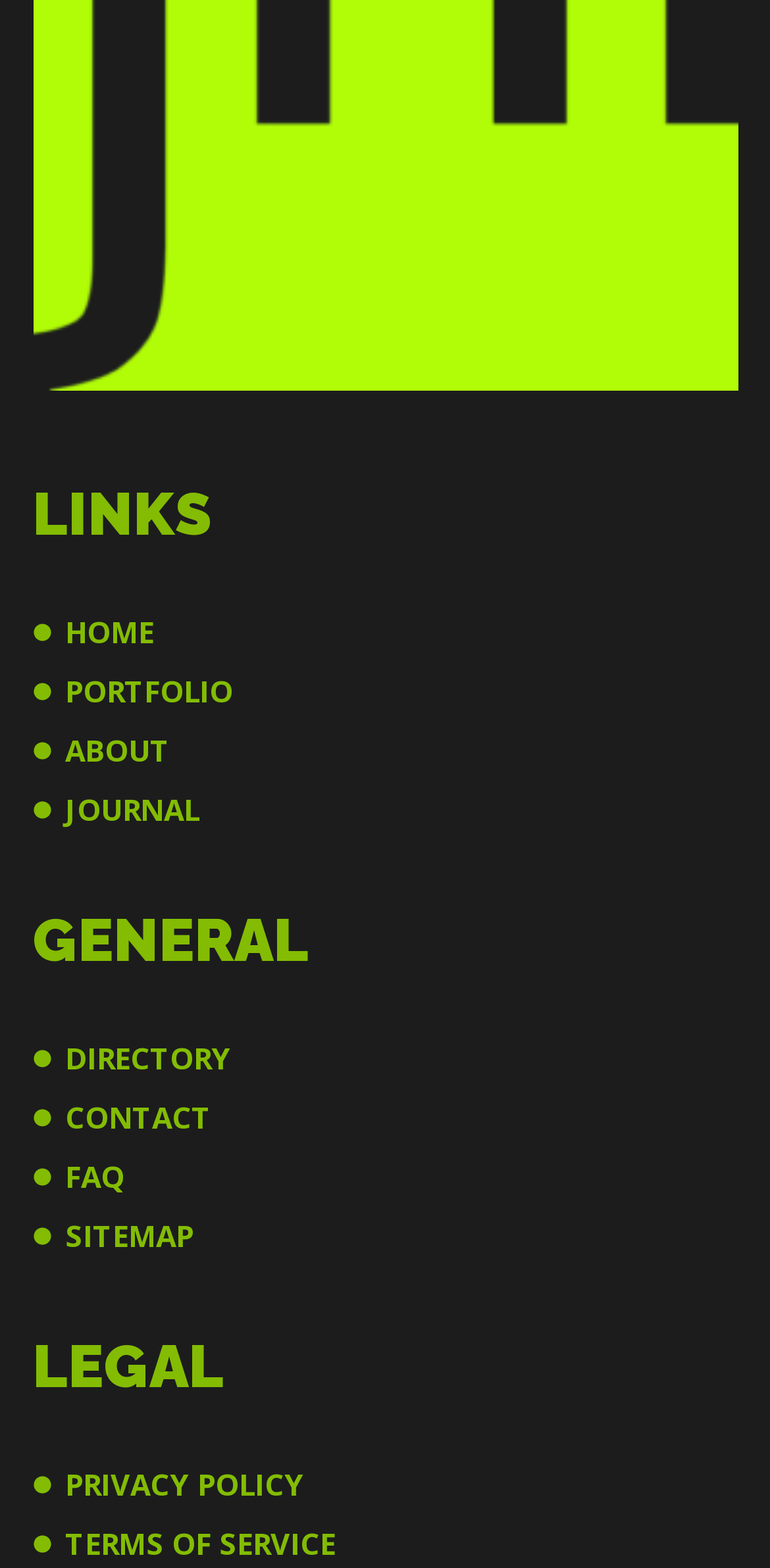Can you find the bounding box coordinates of the area I should click to execute the following instruction: "view portfolio"?

[0.085, 0.428, 0.303, 0.453]